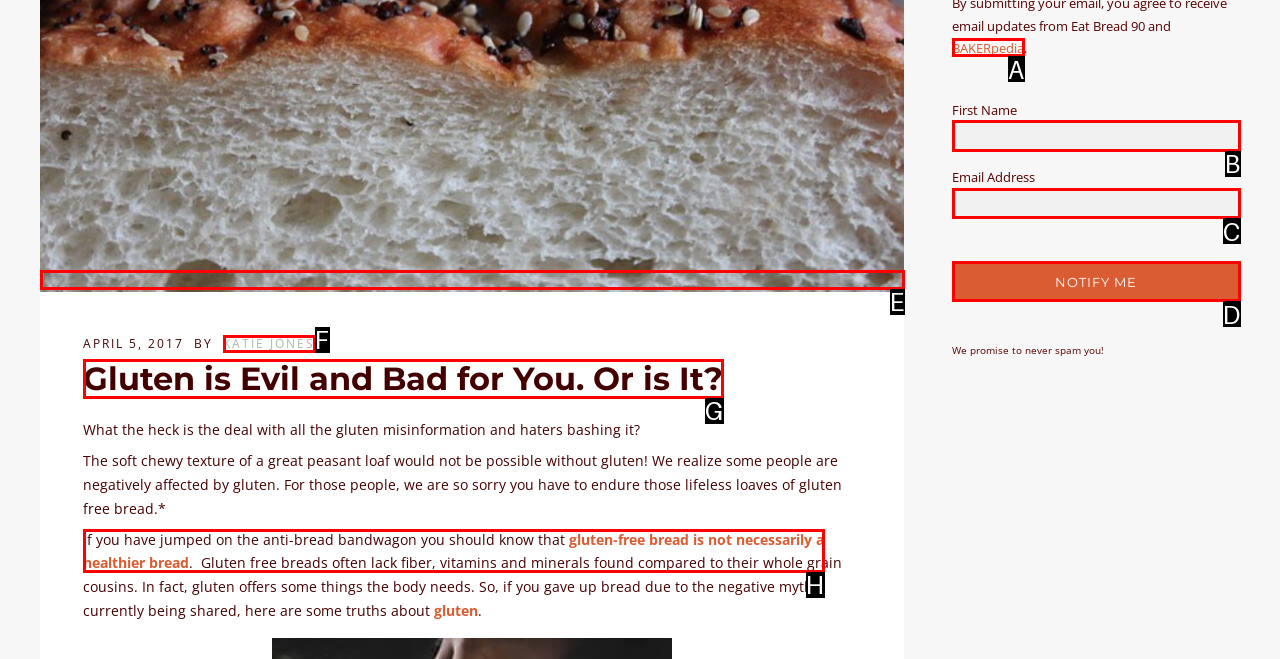Look at the description: parent_node: First Name name="FNAME"
Determine the letter of the matching UI element from the given choices.

B